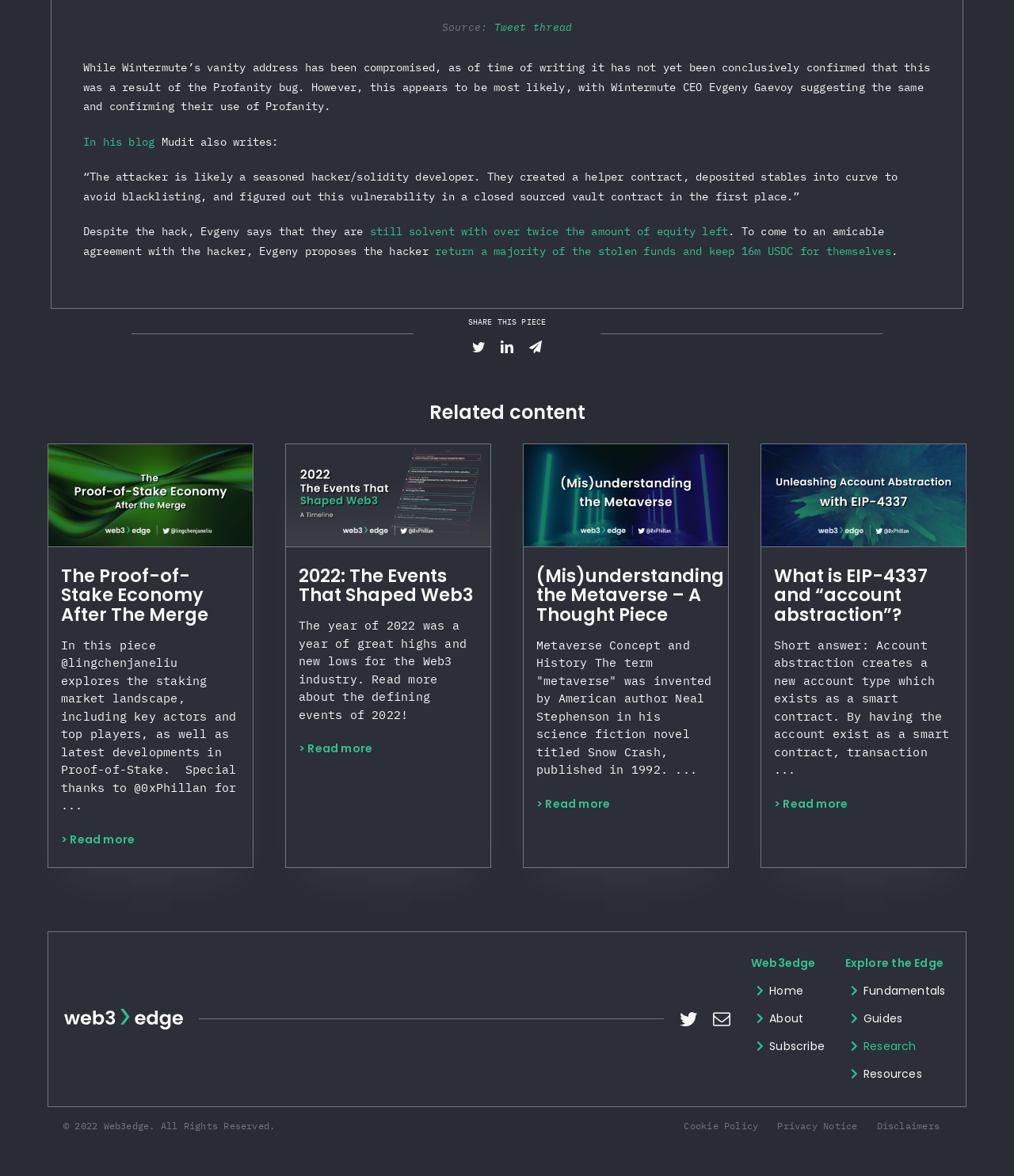What is the topic of the article?
Kindly offer a comprehensive and detailed response to the question.

Based on the text content of the webpage, specifically the first paragraph, it appears that the article is discussing the compromise of Wintermute's vanity address, which is likely related to the Profanity bug.